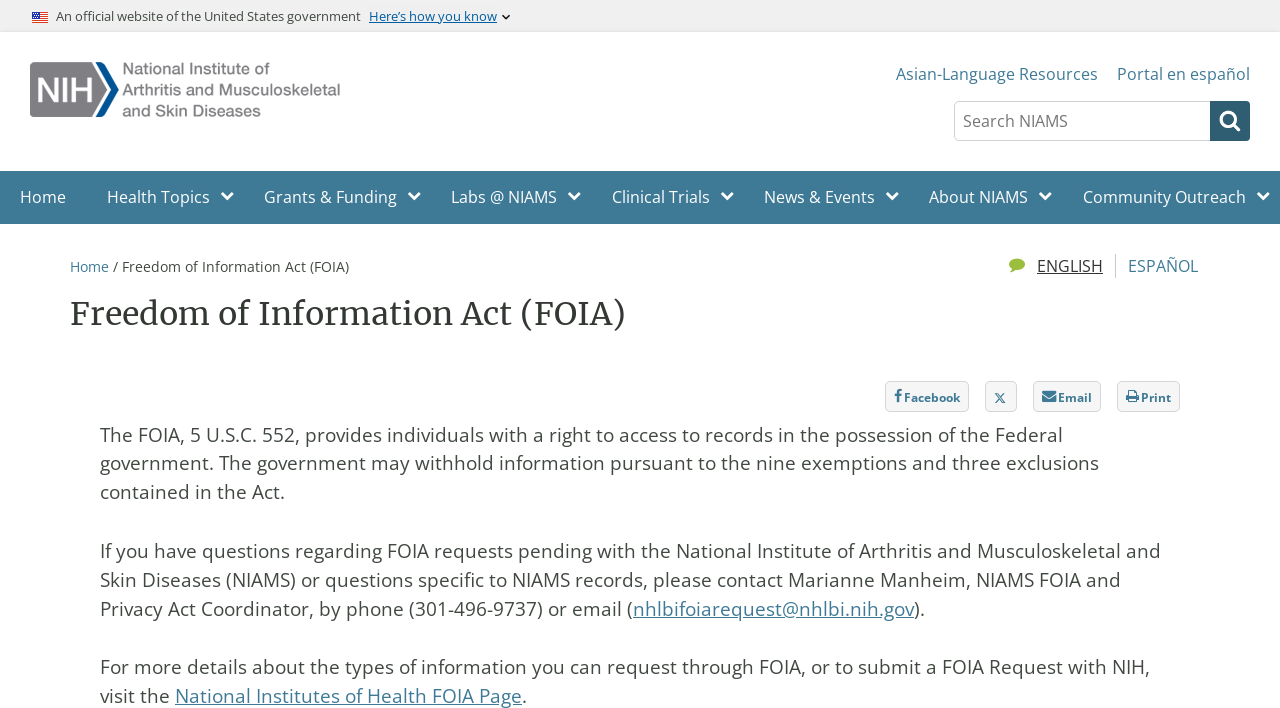Who is the FOIA and Privacy Act Coordinator?
Please craft a detailed and exhaustive response to the question.

I found the answer by reading the StaticText element that mentions the contact information for FOIA requests, which includes the name of the FOIA and Privacy Act Coordinator, Marianne Manheim.